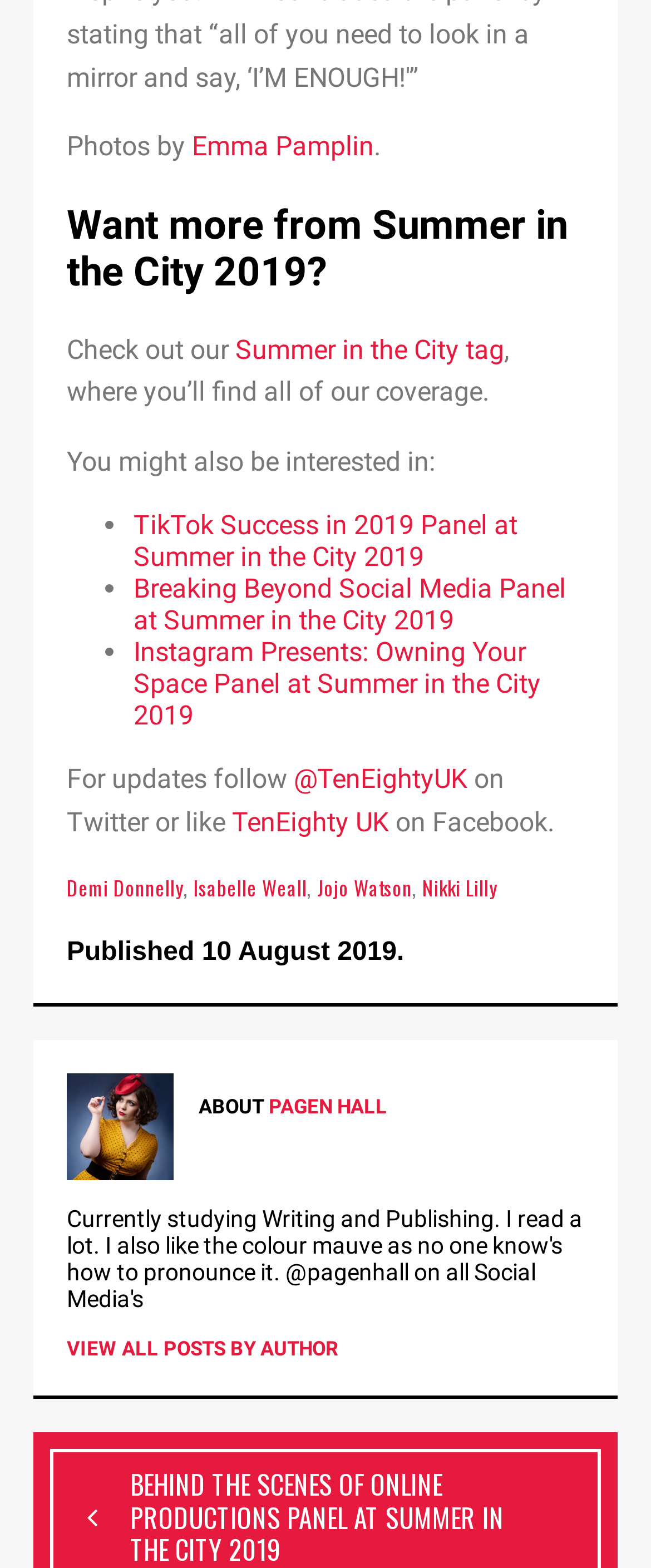What is the name of the author?
Based on the visual content, answer with a single word or a brief phrase.

Not specified